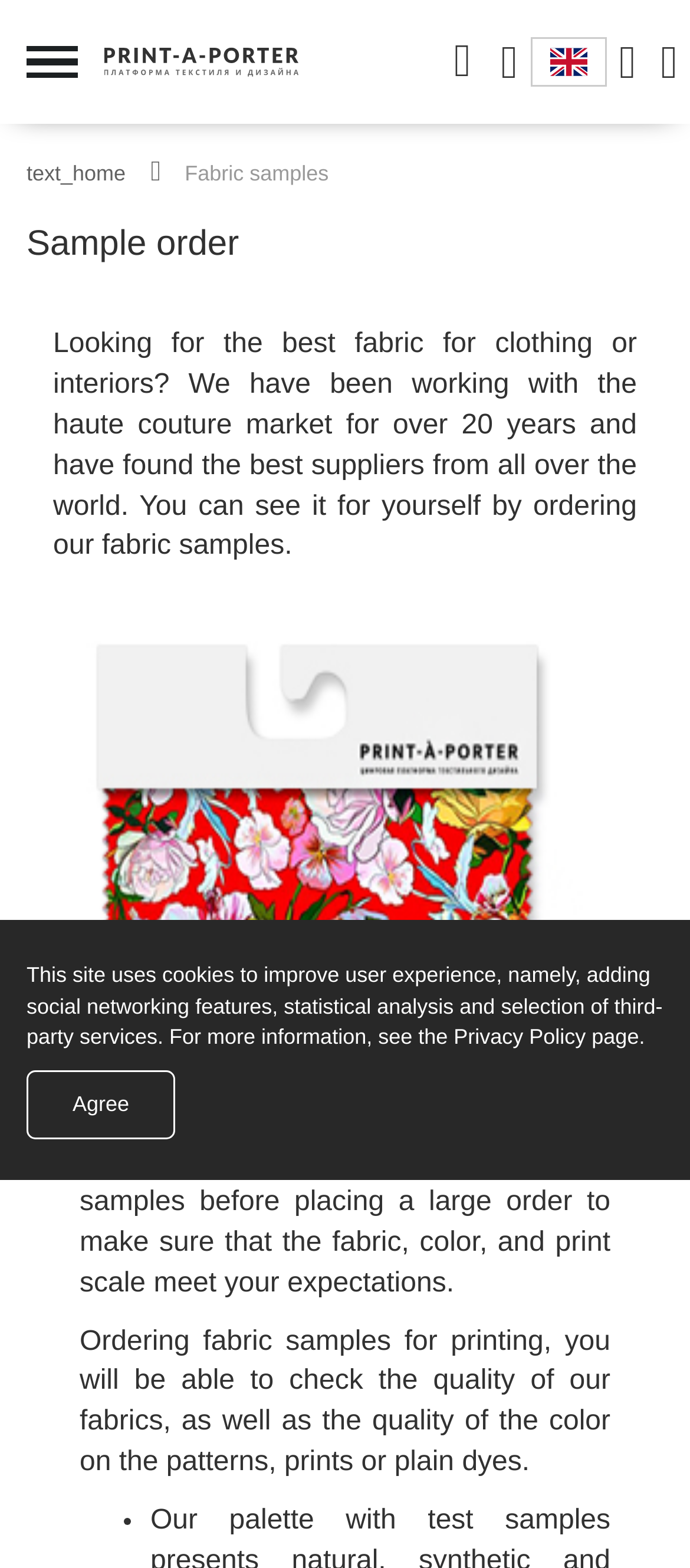Reply to the question below using a single word or brief phrase:
What is the company's experience in the haute couture market?

Over 20 years